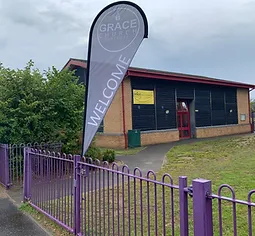Describe the image with as much detail as possible.

The image showcases the exterior of Grace Church, a welcoming community space located in Thetford. Prominently displayed is a tall, flag-like banner that reads "WELCOME," reaching out to visitors and passersby. The church building features a modern design with large windows and a distinctive red entry door, set against a backdrop of gray skies. A neat, purple fence surrounds the property, contributing to an inviting atmosphere. Lush greenery enhances the scene, providing a touch of nature to this vibrant community hub where gatherings and events take place.